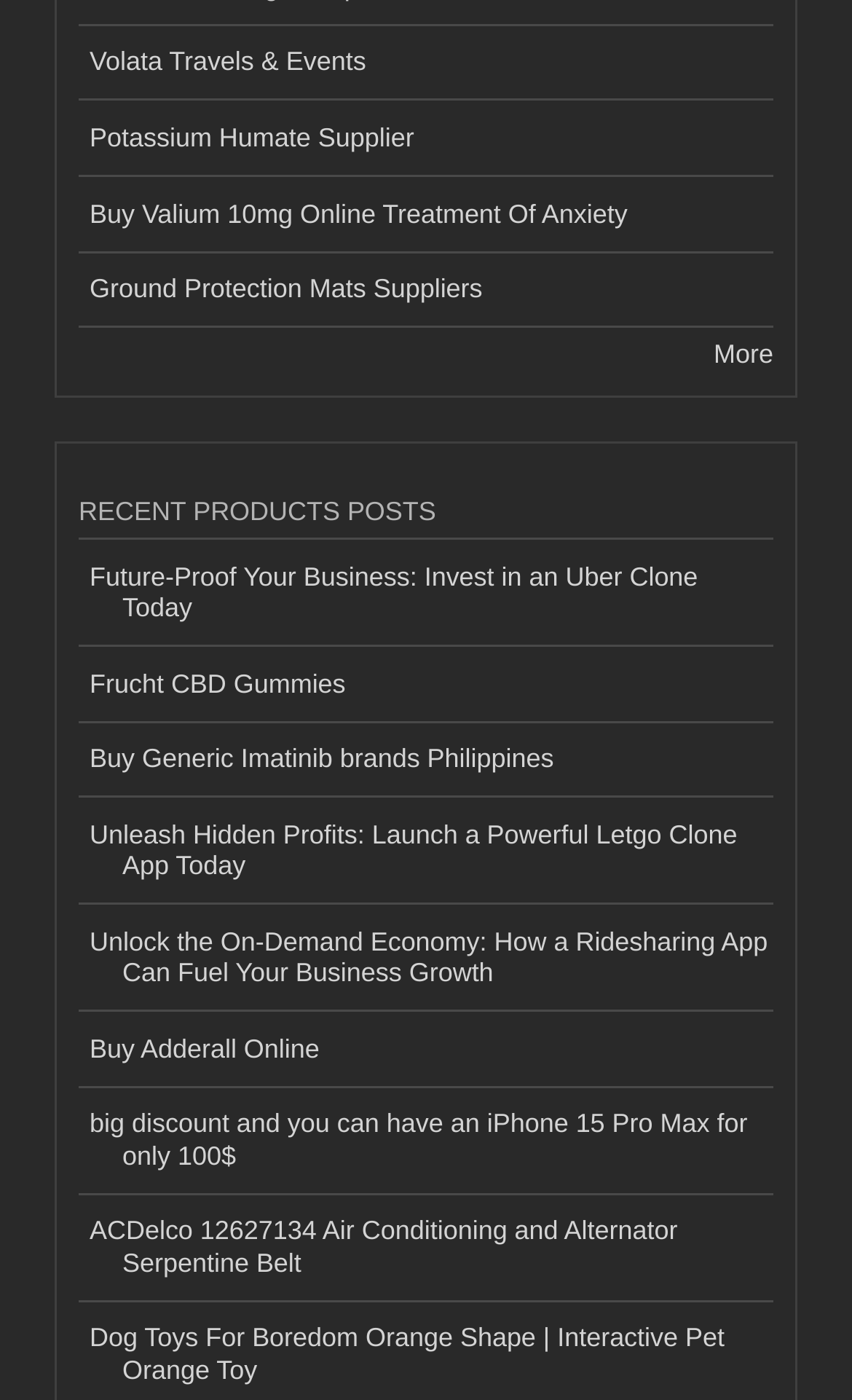Can you specify the bounding box coordinates for the region that should be clicked to fulfill this instruction: "Explore Ground Protection Mats Suppliers".

[0.092, 0.18, 0.908, 0.234]